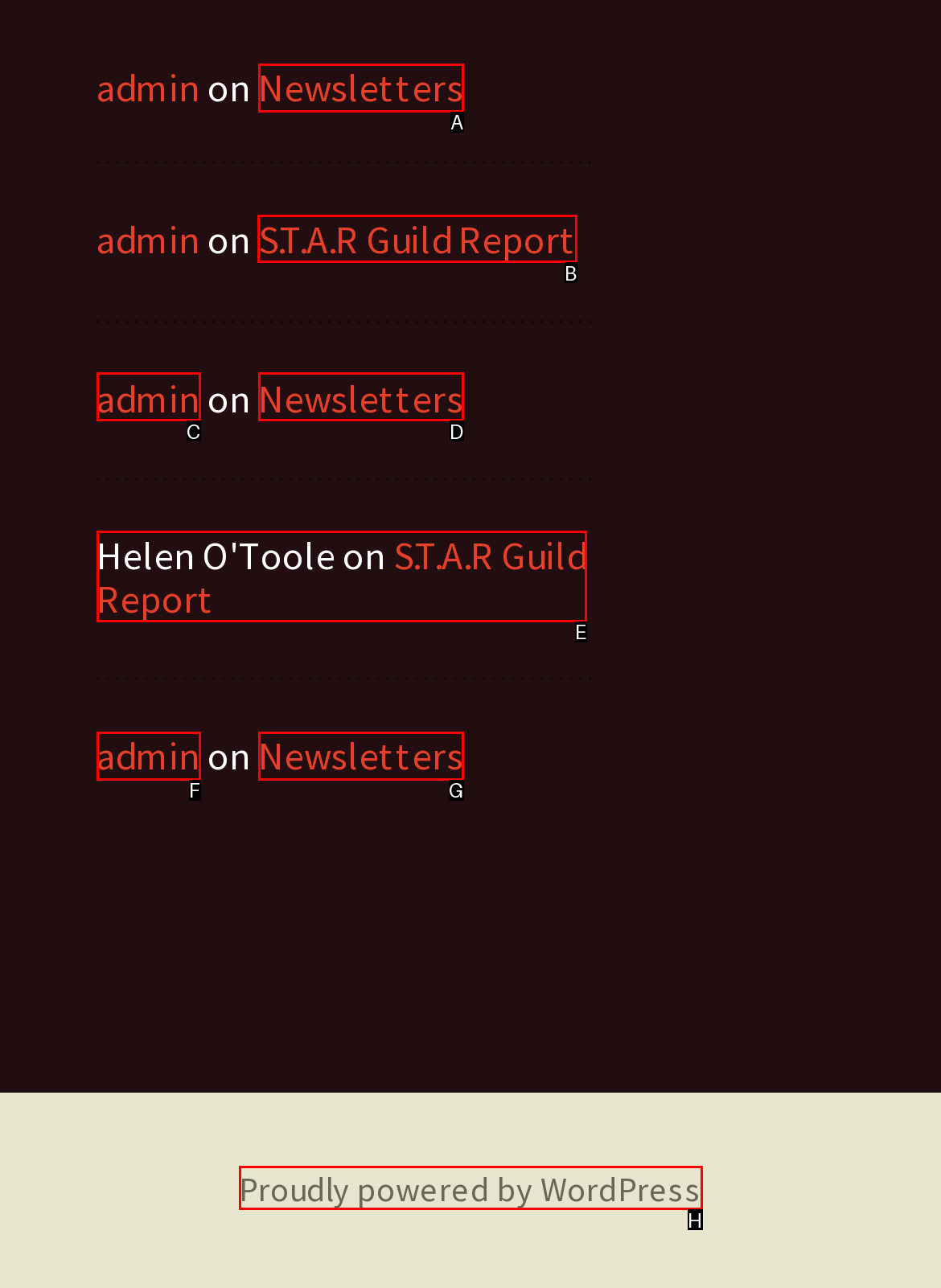Tell me which one HTML element I should click to complete the following task: view S.T.A.R Guild Report Answer with the option's letter from the given choices directly.

B